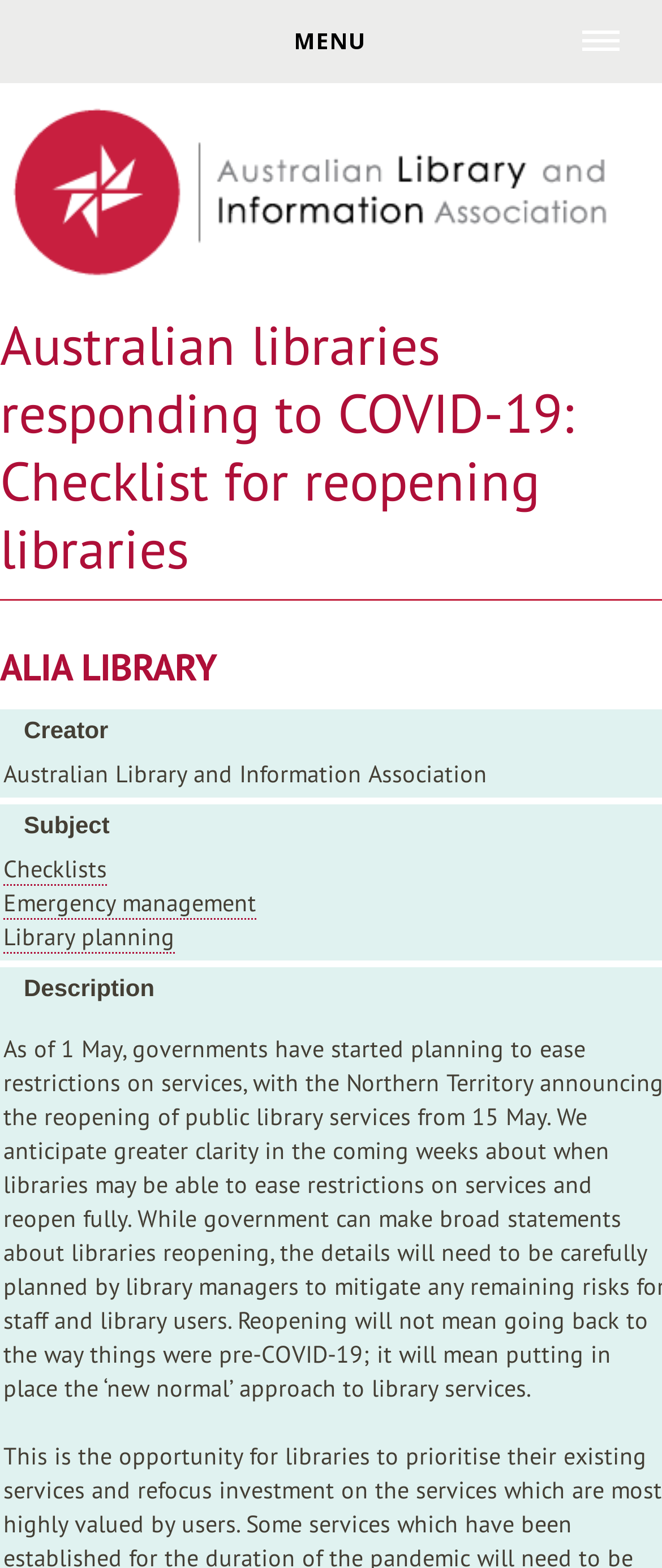What is the name of the library association?
Provide a one-word or short-phrase answer based on the image.

Australian Library and Information Association